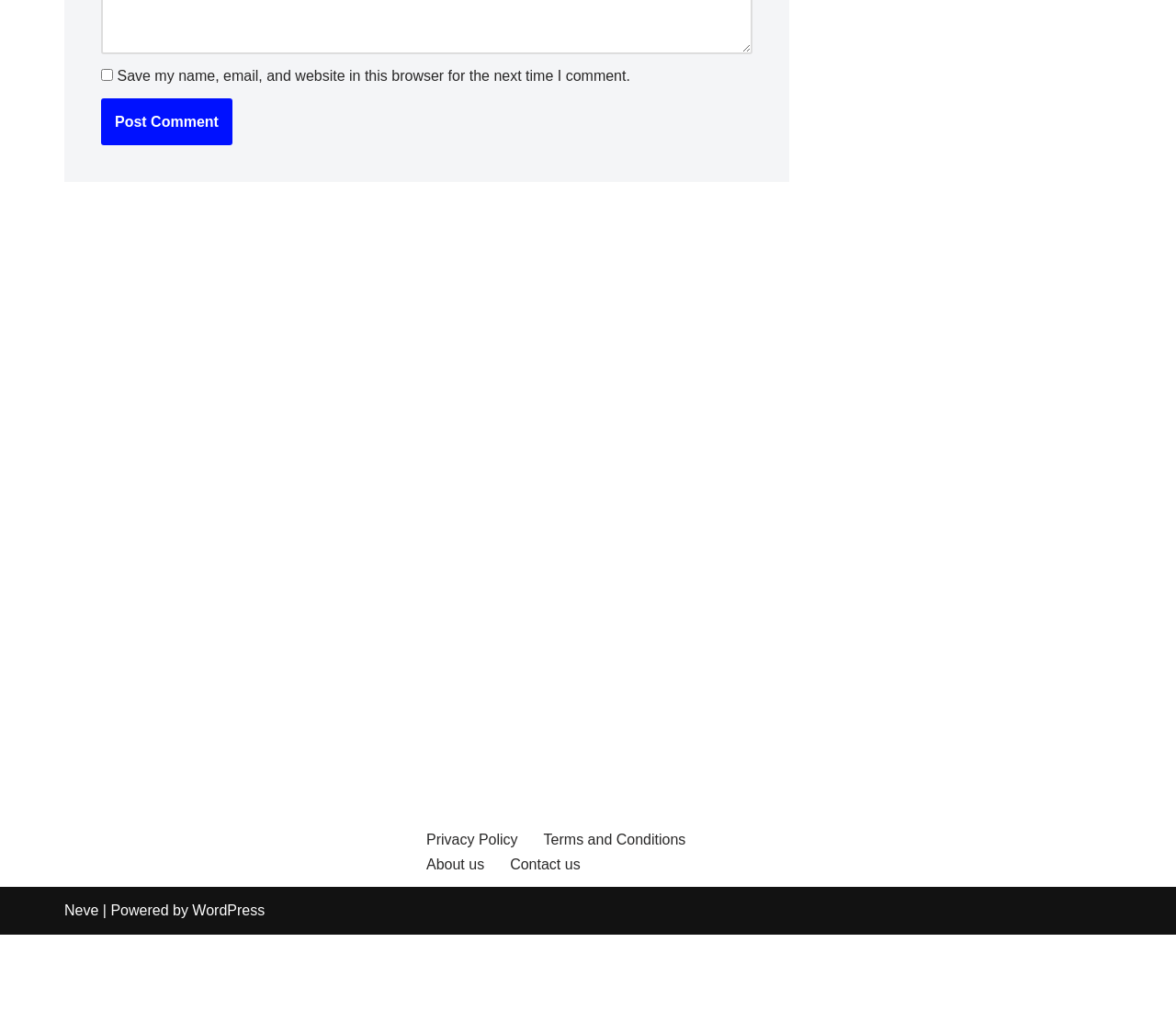What type of links are available in the footer?
Provide a detailed answer to the question using information from the image.

The footer section contains a navigation menu with links to 'Privacy Policy', 'Terms and Conditions', 'About us', and 'Contact us'. These links are related to the website's policies and about information.